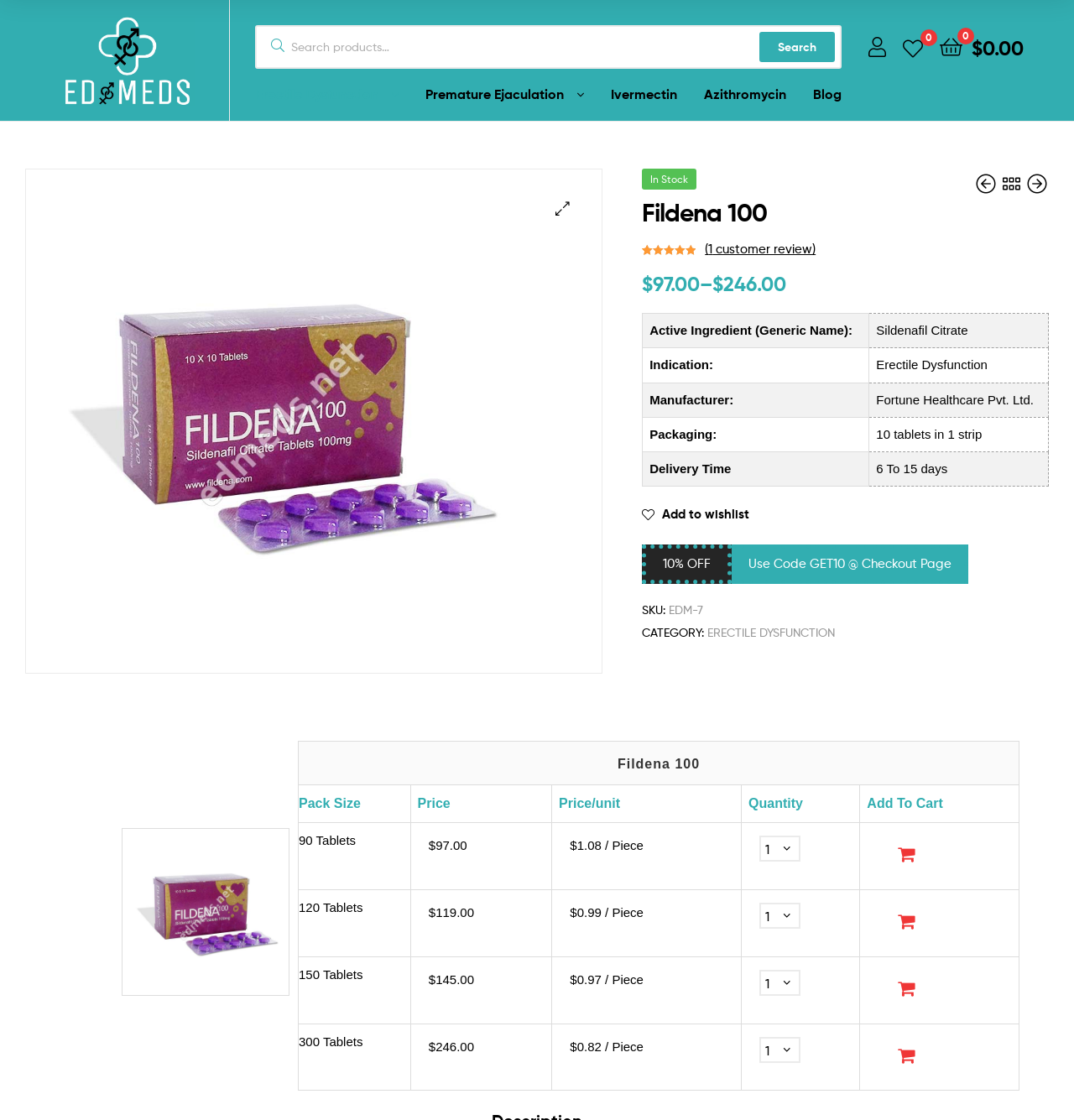Identify the bounding box coordinates of the area that should be clicked in order to complete the given instruction: "View Fildena 100 product details". The bounding box coordinates should be four float numbers between 0 and 1, i.e., [left, top, right, bottom].

[0.024, 0.151, 0.56, 0.601]